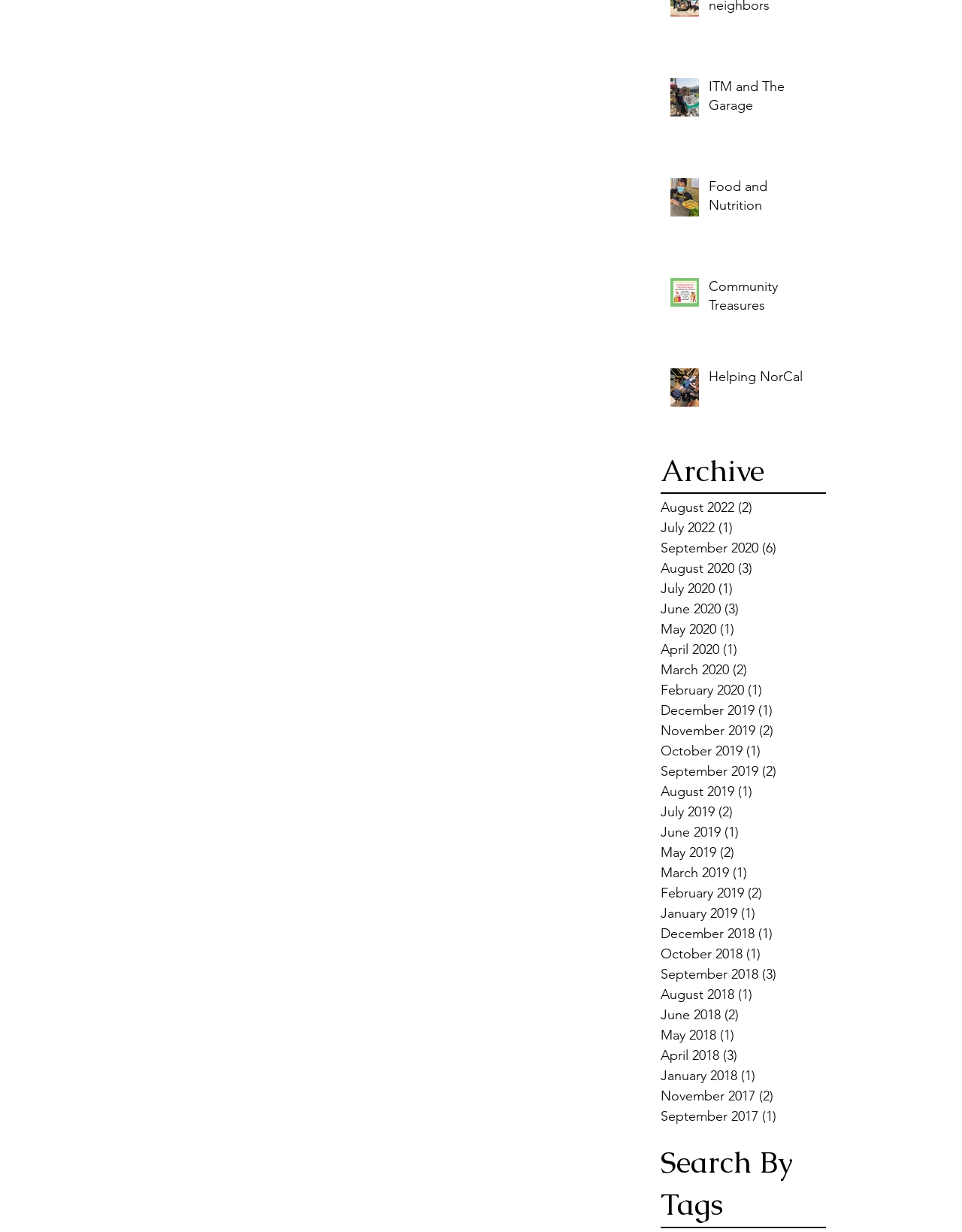Predict the bounding box coordinates of the area that should be clicked to accomplish the following instruction: "Read more about Free online bitcoin roulette predictor, wealthy people dollars slot machines addiction". The bounding box coordinates should consist of four float numbers between 0 and 1, i.e., [left, top, right, bottom].

None